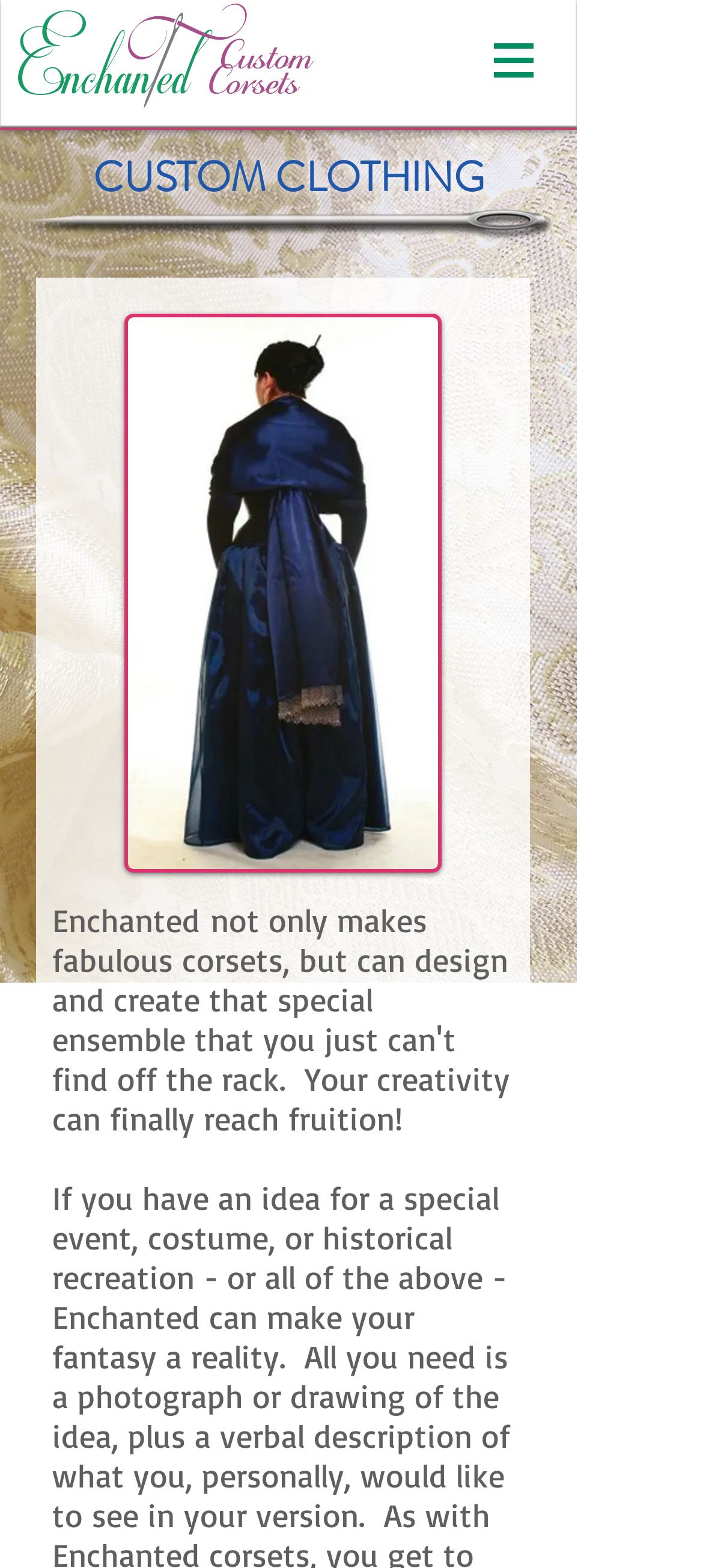Please answer the following question as detailed as possible based on the image: 
What is the logo of Enchanted Custom Corsets?

The logo of Enchanted Custom Corsets is an image, which is described as 'Enchanted Custom Corsets website logo' and is located at the top left of the webpage.